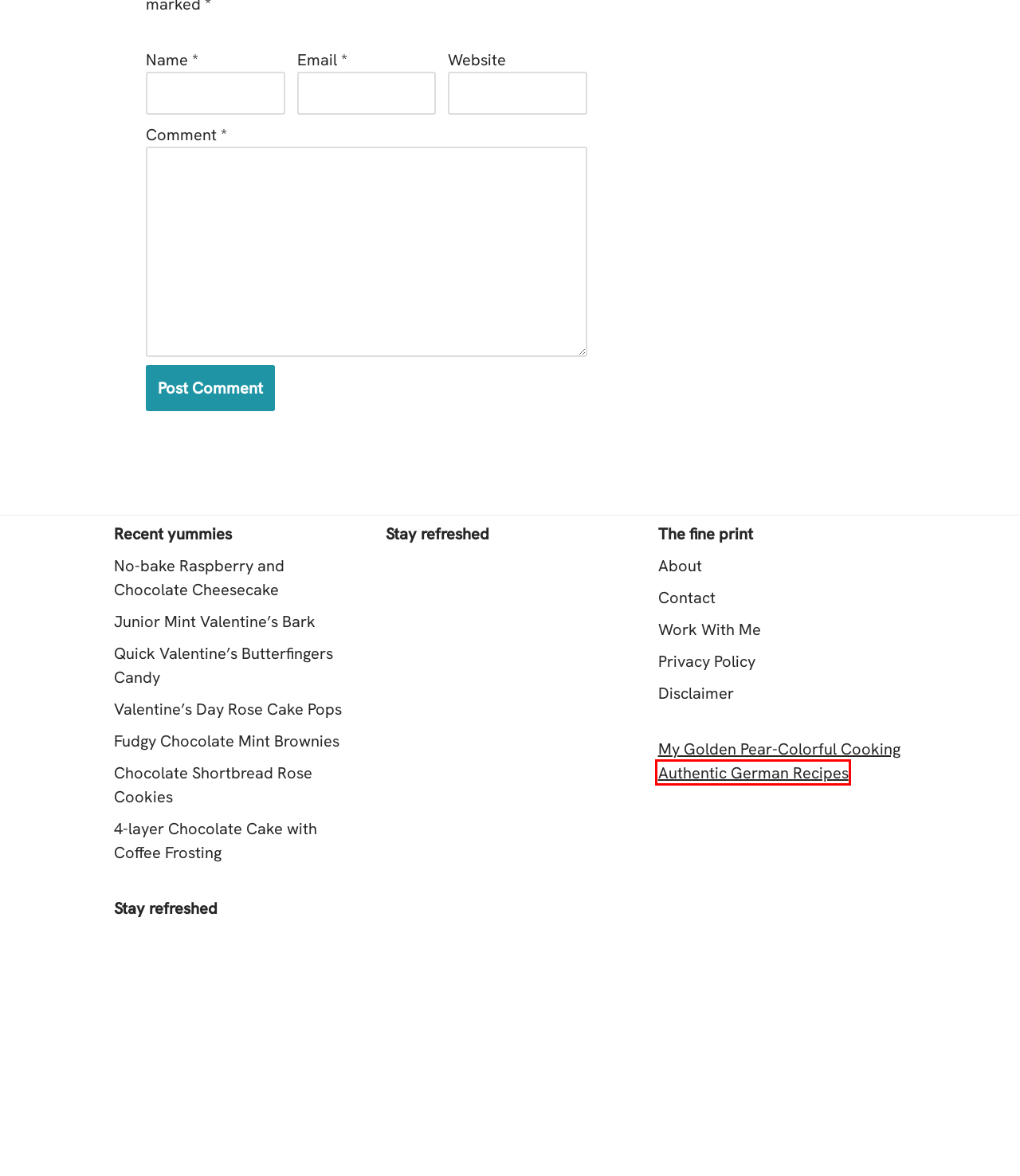You have a screenshot of a webpage where a red bounding box highlights a specific UI element. Identify the description that best matches the resulting webpage after the highlighted element is clicked. The choices are:
A. Fresh Strawberry Vodka Martini Recipe + Video • Pint Sized Baker
B. Fudgy Chocolate Mint Brownies • Pint Sized Baker
C. 4-layer Chocolate Cake with Coffee Frosting • Pint Sized Baker
D. Quick Valentine's Butterfingers Candy • Pint Sized Baker
E. No-bake Raspberry and Chocolate Cheesecake • Pint Sized Baker
F. Home of German Recipes » Easy German Food
G. Home of the Yum • Golden Pear Foodblog
H. Junior Mint Valentine's Bark • Pint Sized Baker

F